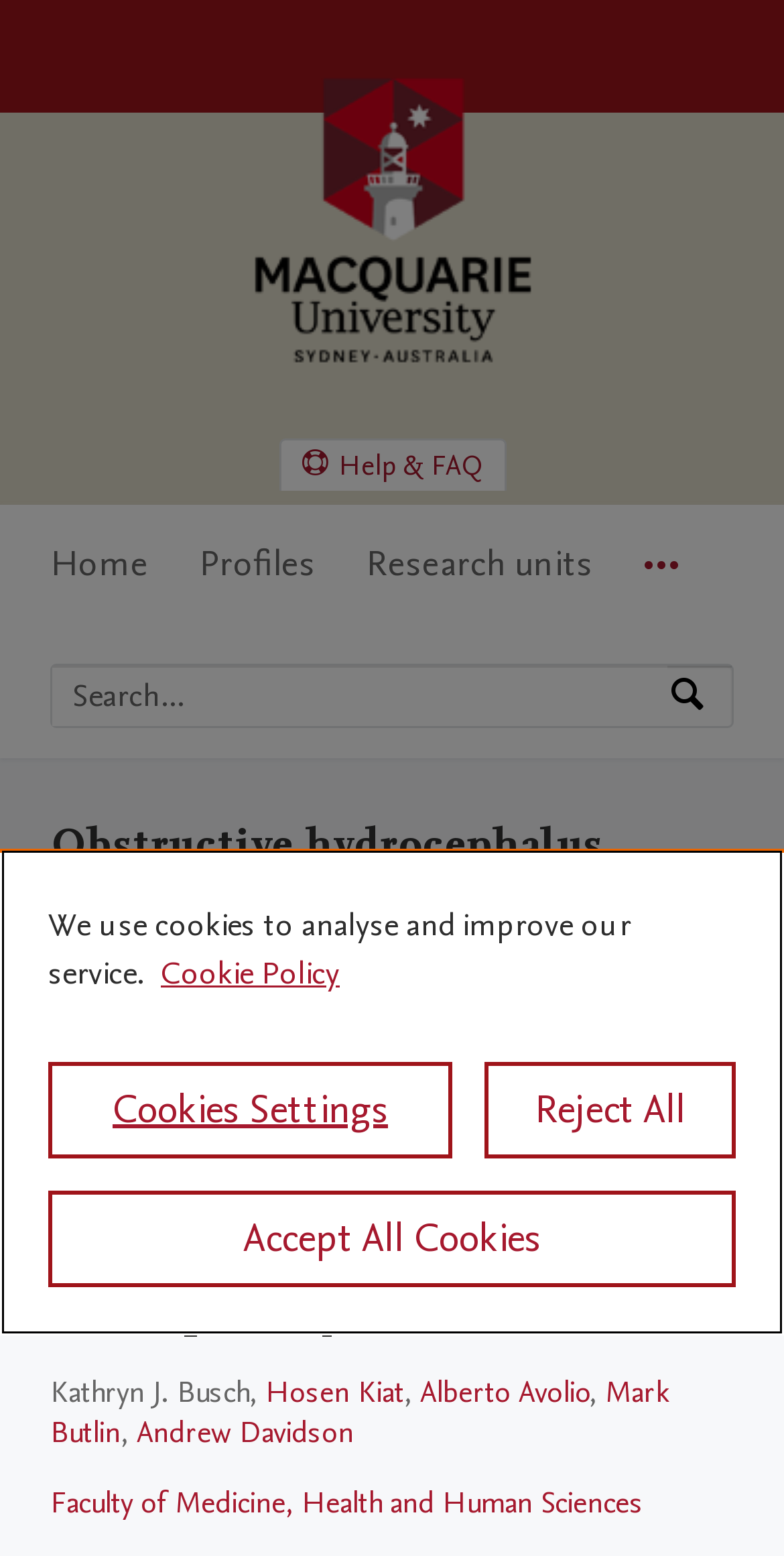Identify the bounding box coordinates of the element that should be clicked to fulfill this task: "Search by expertise, name or affiliation". The coordinates should be provided as four float numbers between 0 and 1, i.e., [left, top, right, bottom].

[0.067, 0.428, 0.851, 0.467]